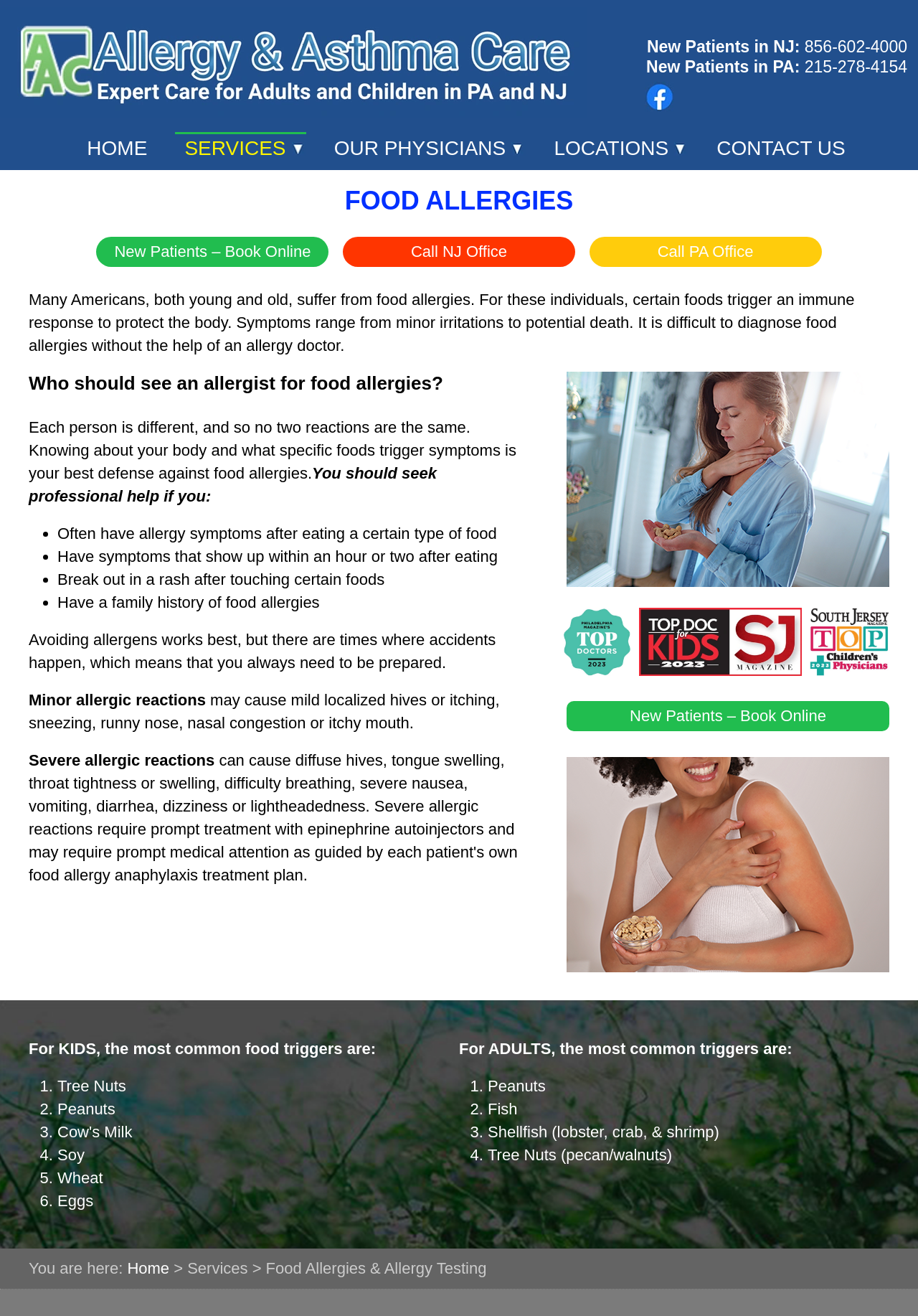Describe in detail what you see on the webpage.

This webpage is about food allergies and their diagnosis. At the top, there is a logo and a navigation menu with links to "HOME", "SERVICES", "OUR PHYSICIANS", "LOCATIONS", and "CONTACT US". Below the navigation menu, there is a heading "FOOD ALLERGIES" followed by a paragraph of text explaining what food allergies are and their symptoms.

To the right of the paragraph, there are three links: "New Patients – Book Online", "Call NJ Office", and "Call PA Office". Below these links, there is a heading "Who should see an allergist for food allergies?" followed by a list of bullet points describing the situations in which one should seek professional help.

Further down the page, there are sections discussing minor and severe allergic reactions, each with a brief description of their symptoms. There are also several images, including one of a doctor and several awards or certifications.

The page then focuses on food allergies in kids and adults, listing the most common food triggers for each group. The lists are numbered and include items such as peanuts, tree nuts, soy, and eggs for kids, and peanuts, fish, shellfish, and tree nuts for adults.

At the bottom of the page, there is a breadcrumb trail showing the current page's location within the website's hierarchy.